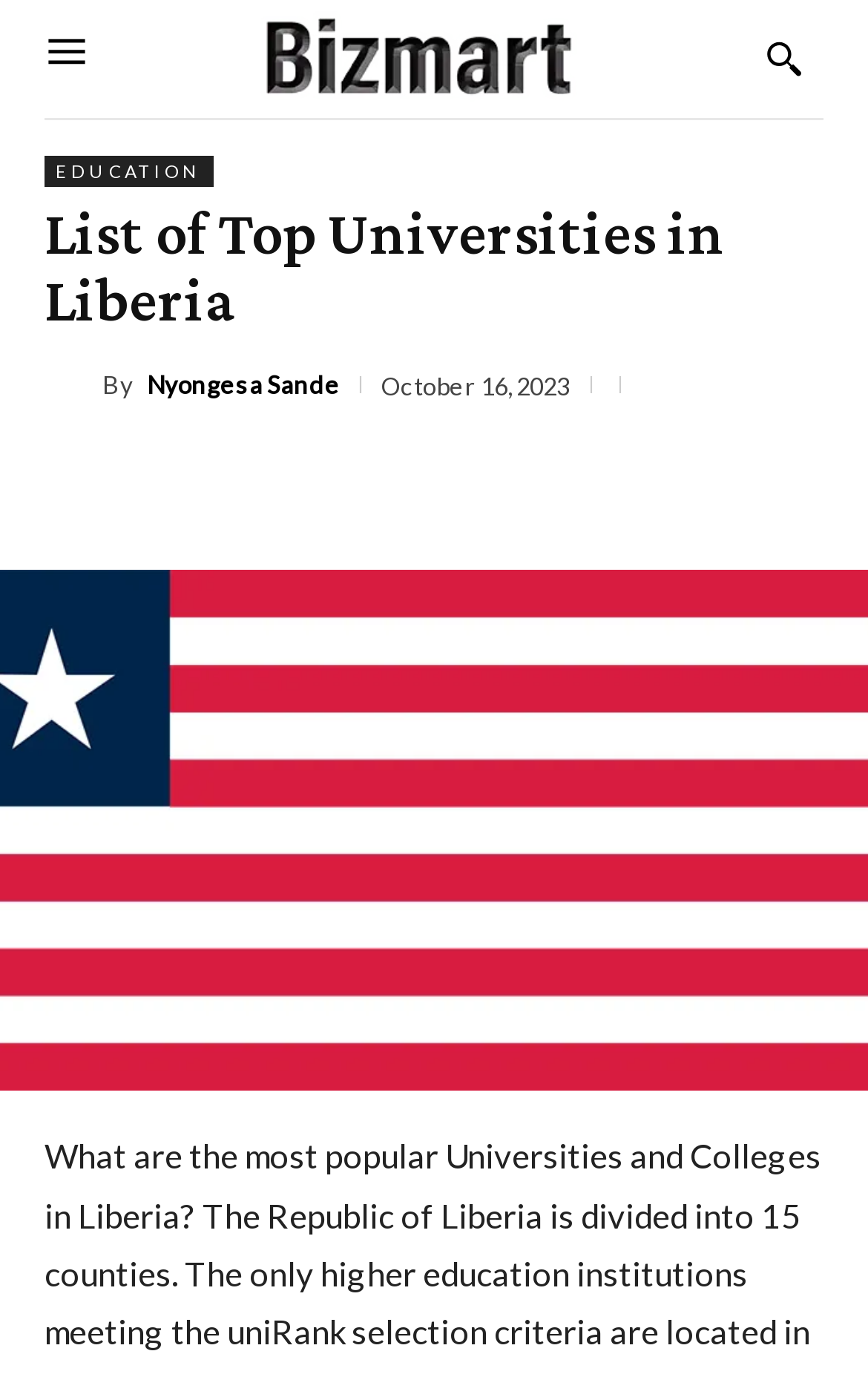Locate the bounding box coordinates of the segment that needs to be clicked to meet this instruction: "Share the article".

[0.213, 0.323, 0.315, 0.388]